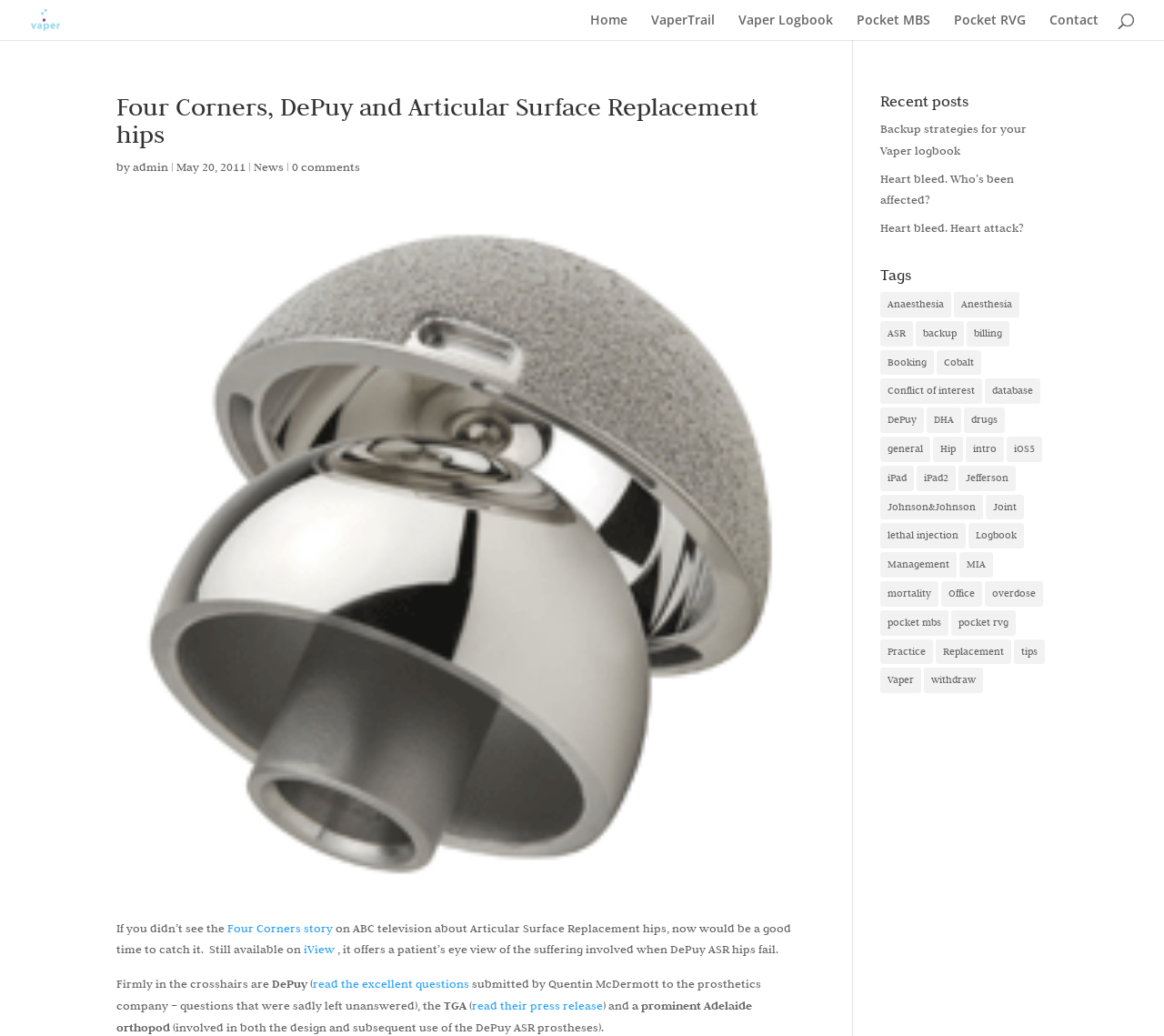Given the content of the image, can you provide a detailed answer to the question?
What is the name of the prosthetics company mentioned in the article?

The article mentions DePuy as the prosthetics company involved in the design and subsequent use of the ASR prostheses.